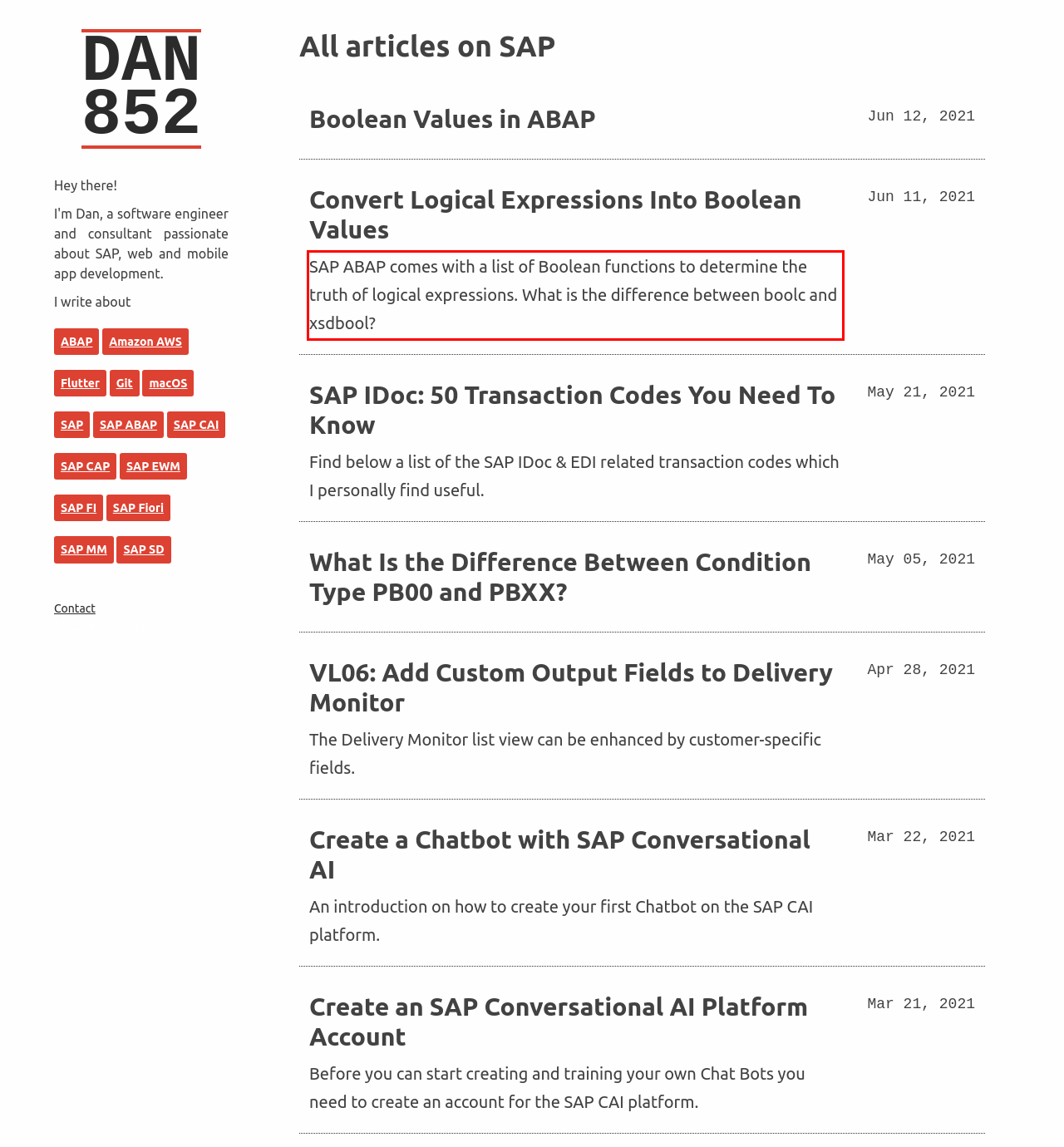Please perform OCR on the text content within the red bounding box that is highlighted in the provided webpage screenshot.

SAP ABAP comes with a list of Boolean functions to determine the truth of logical expressions. What is the difference between boolc and xsdbool?